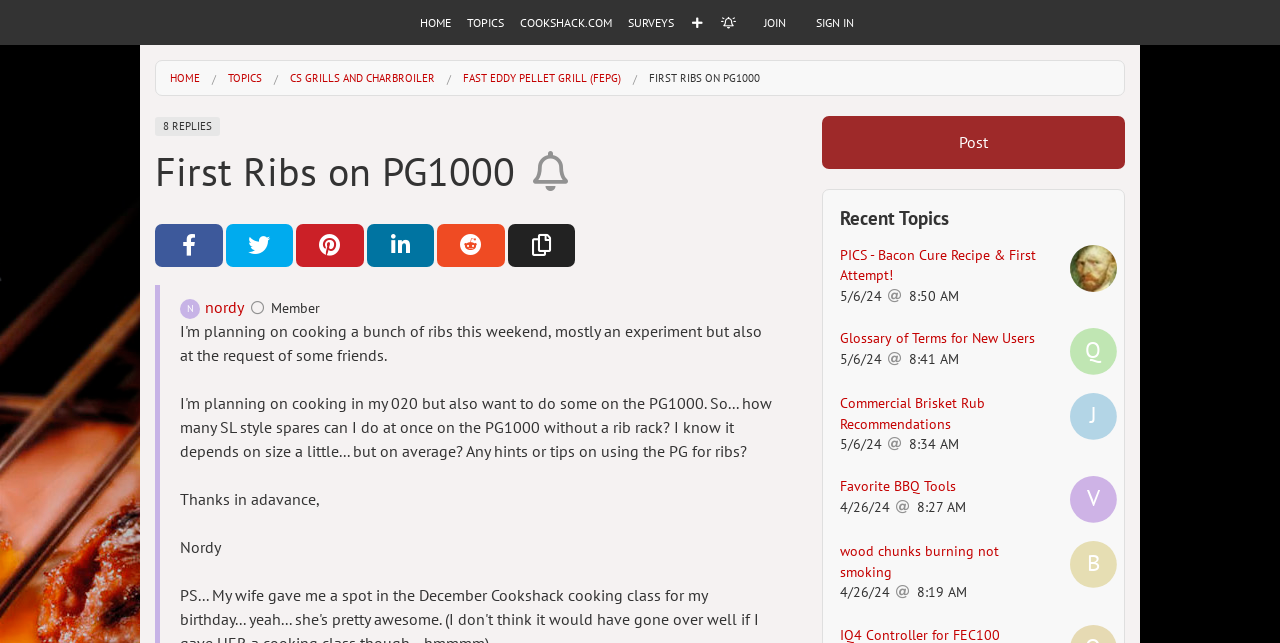Determine the bounding box coordinates for the element that should be clicked to follow this instruction: "Follow the topic". The coordinates should be given as four float numbers between 0 and 1, in the format [left, top, right, bottom].

[0.41, 0.226, 0.449, 0.307]